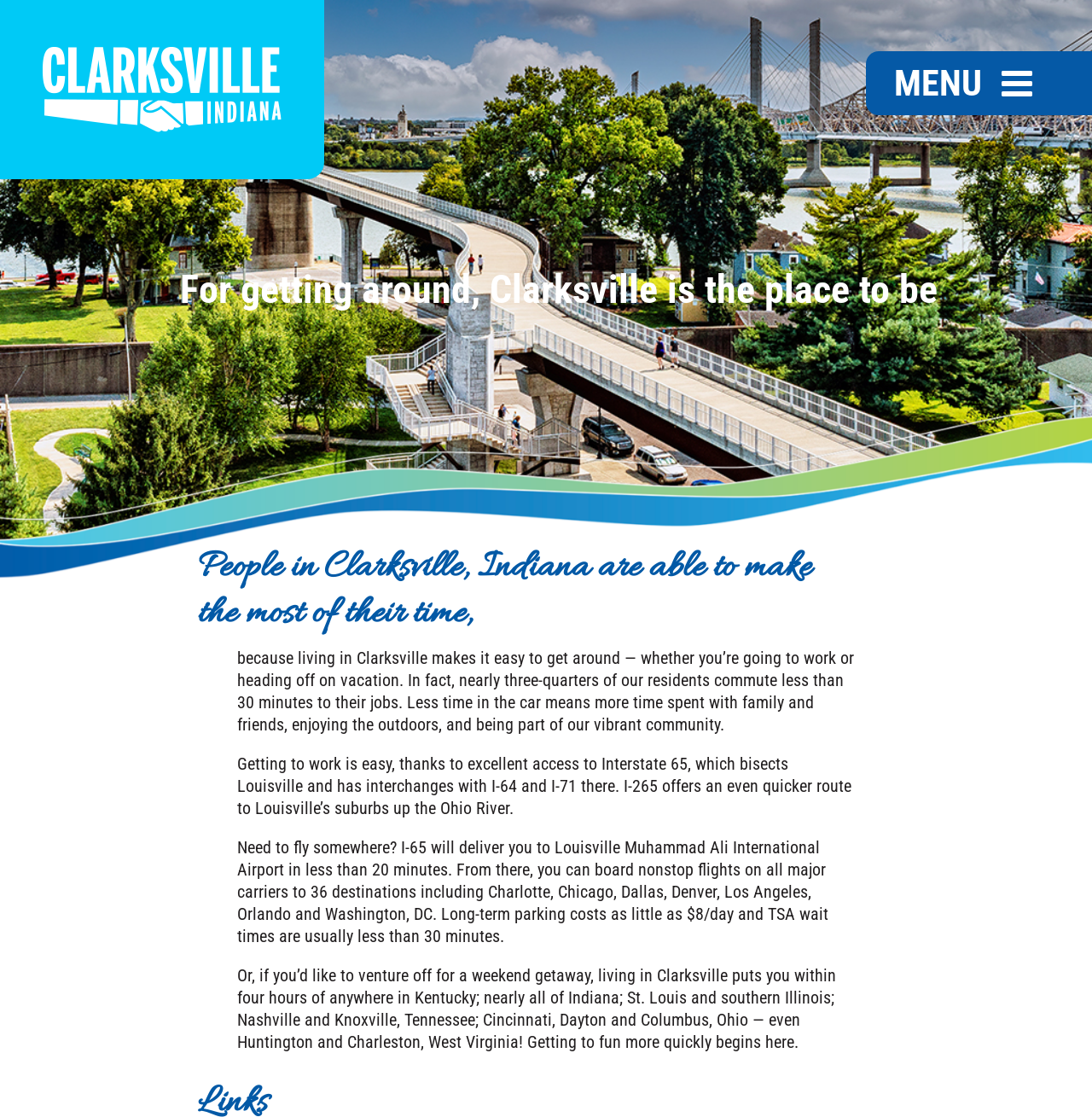How long does it take to commute to work for most residents?
Based on the image, provide a one-word or brief-phrase response.

Less than 30 minutes